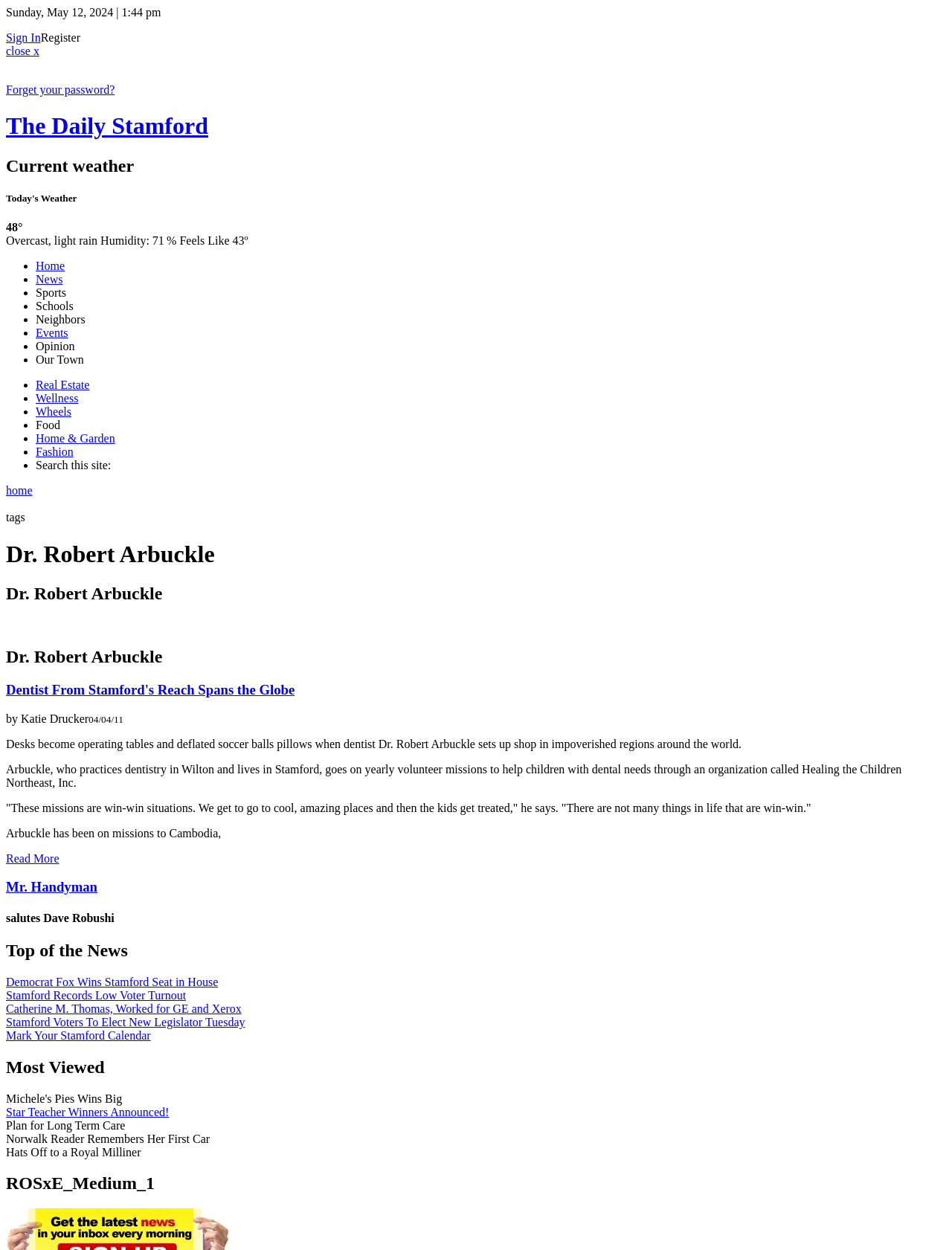What is the current weather in Stamford?
Examine the image and give a concise answer in one word or a short phrase.

48° Overcast, light rain